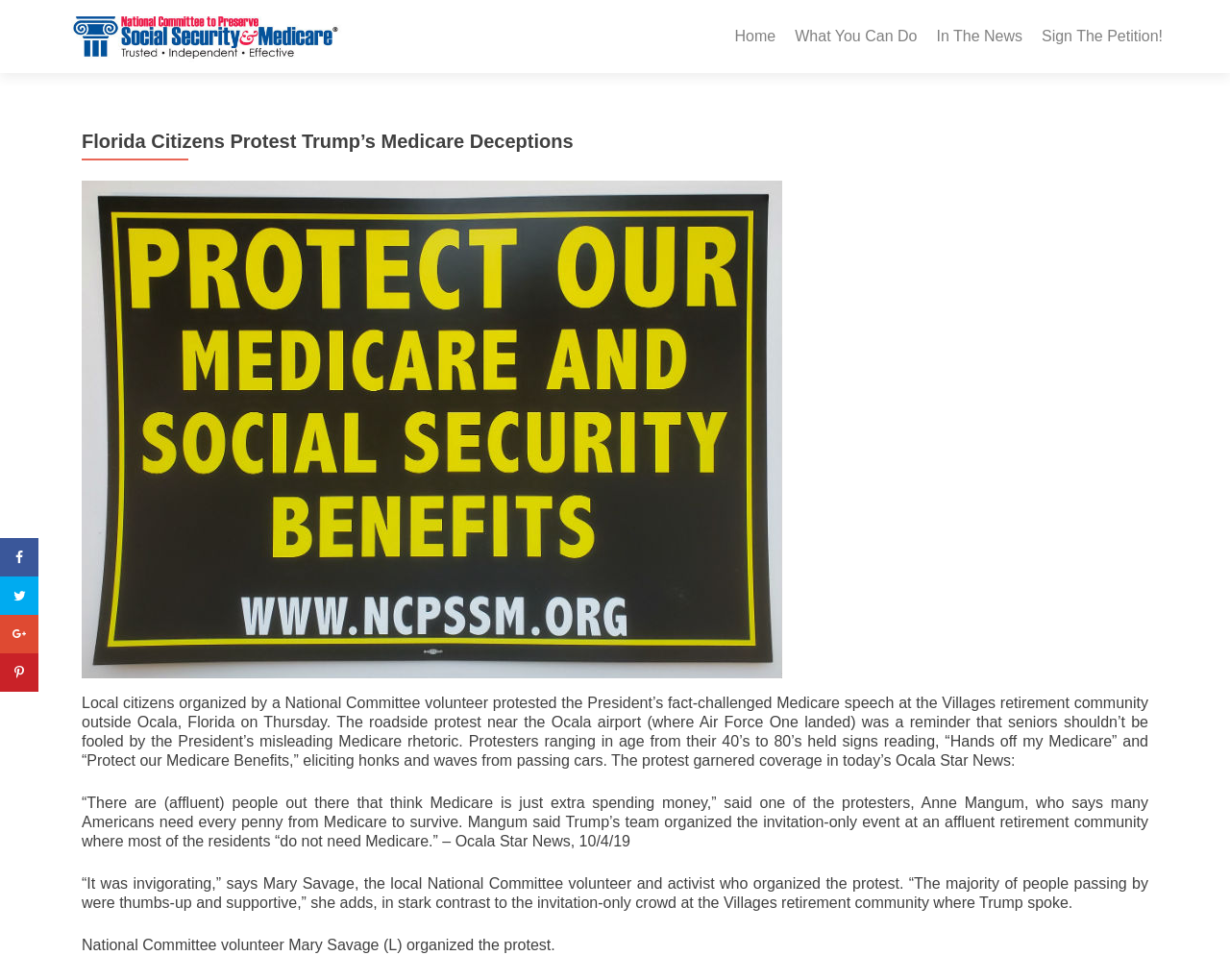Create an in-depth description of the webpage, covering main sections.

The webpage appears to be an article about a protest against President Trump's Medicare speech. At the top, there is a logo with the text "Hands Off Medicare" accompanied by an image, which is positioned near the top-left corner of the page. 

Below the logo, there is a navigation menu with links to "Home", "What You Can Do", "In The News", and "Sign The Petition!", which are aligned horizontally and centered at the top of the page.

The main content of the page is a news article, which starts with a heading "Florida Citizens Protest Trump’s Medicare Deceptions". The article describes a protest organized by a National Committee volunteer at the Villages retirement community outside Ocala, Florida, where citizens protested against the President's fact-challenged Medicare speech. The article includes quotes from protesters, such as Anne Mangum and Mary Savage, who organized the protest.

There are four paragraphs of text in the article, which are positioned in a vertical column, taking up most of the page. The text is dense and informative, with no images or other media embedded within the article. However, there is a mention of a photo of Mary Savage, the local National Committee volunteer, at the bottom of the page.

On the left side of the page, there are four social media links, represented by icons, which are stacked vertically and positioned near the middle of the page.